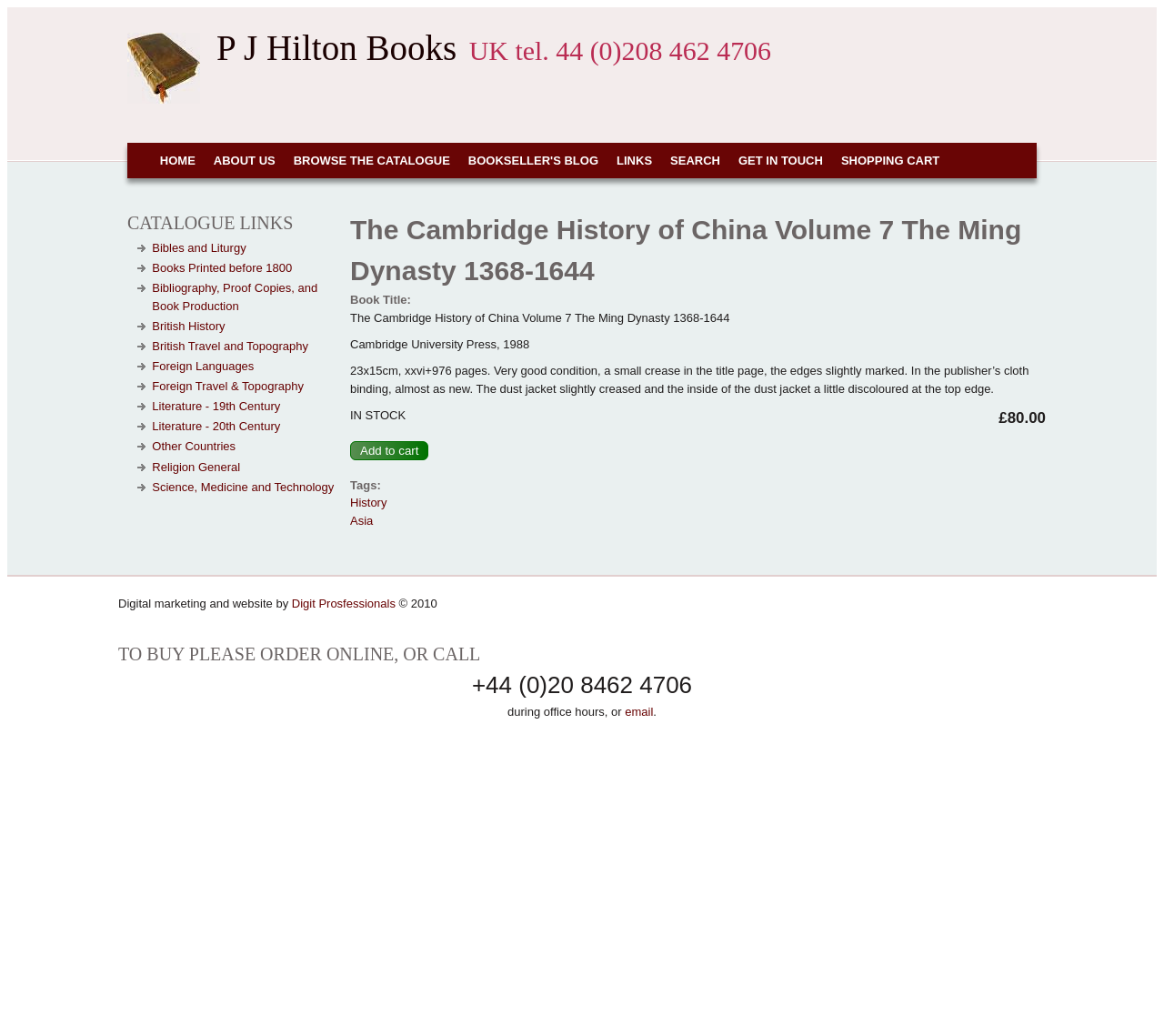What is the navigation menu?
Make sure to answer the question with a detailed and comprehensive explanation.

I found the navigation menu by looking at the links with text 'HOME', 'ABOUT US', 'BROWSE THE CATALOGUE', etc. which are located at the top of the page, indicating that they are part of the navigation menu.